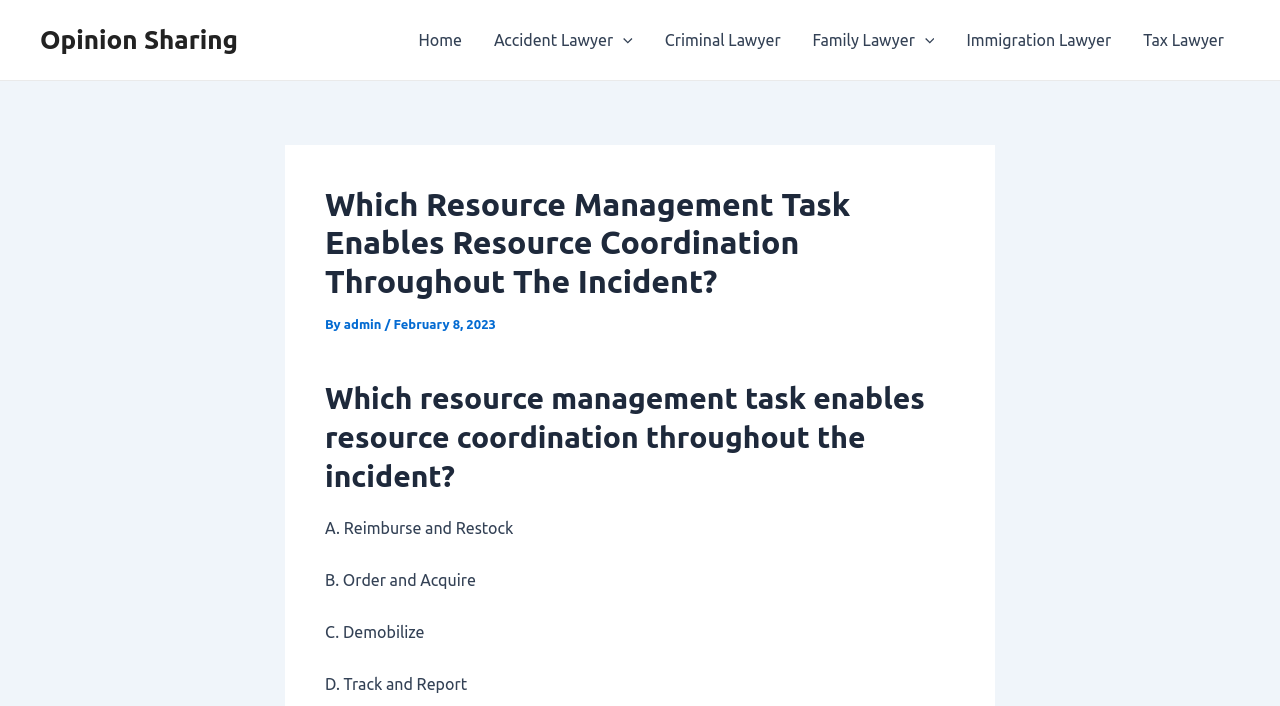What type of lawyers are mentioned on the webpage?
Look at the image and respond with a one-word or short phrase answer.

Accident, Criminal, Family, Immigration, Tax